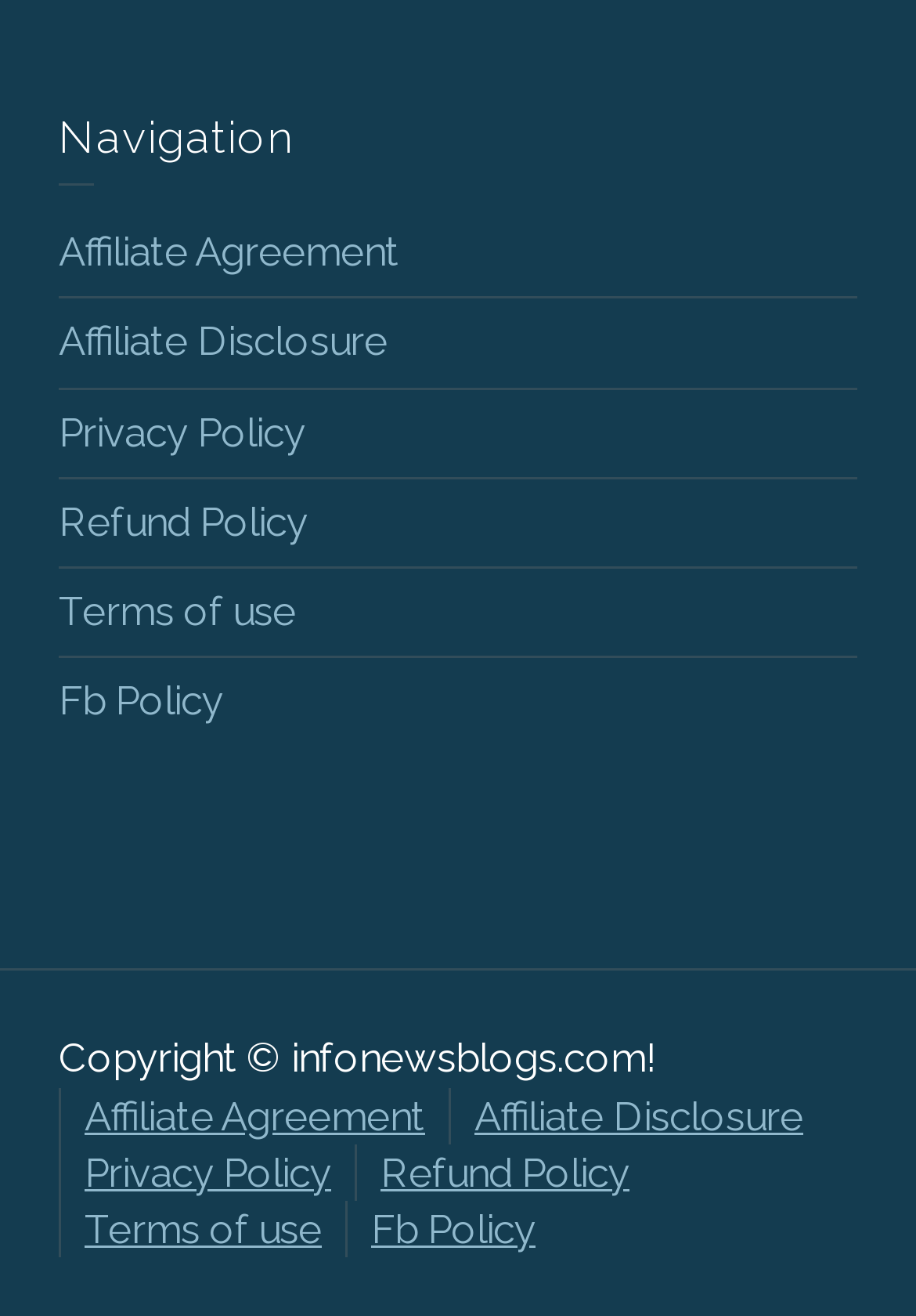Provide the bounding box coordinates of the section that needs to be clicked to accomplish the following instruction: "View Affiliate Agreement."

[0.064, 0.173, 0.436, 0.209]